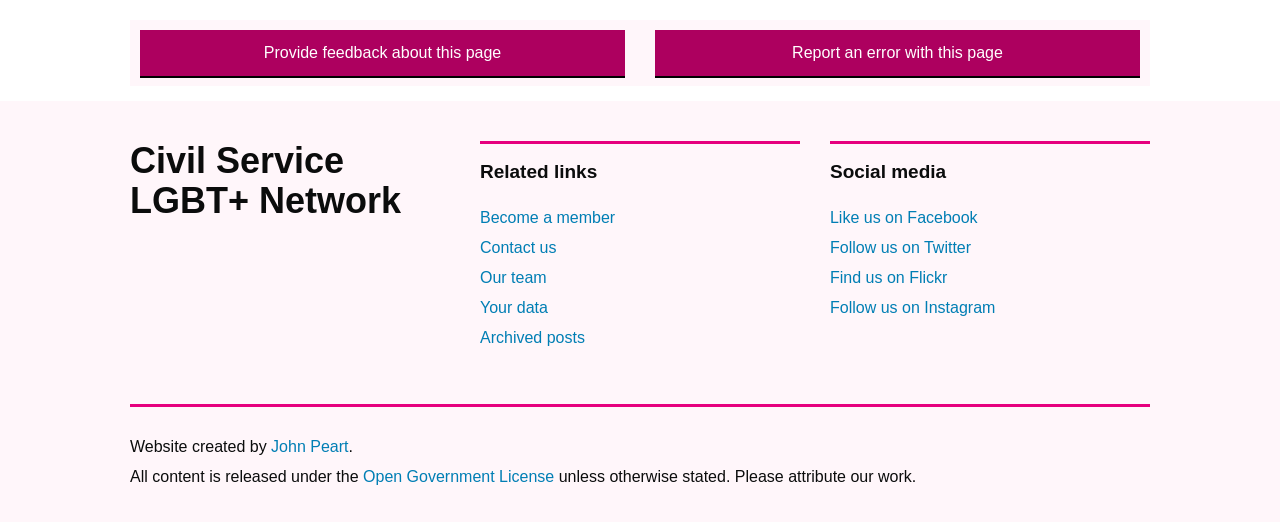Reply to the question with a brief word or phrase: Who created the website?

John Peart